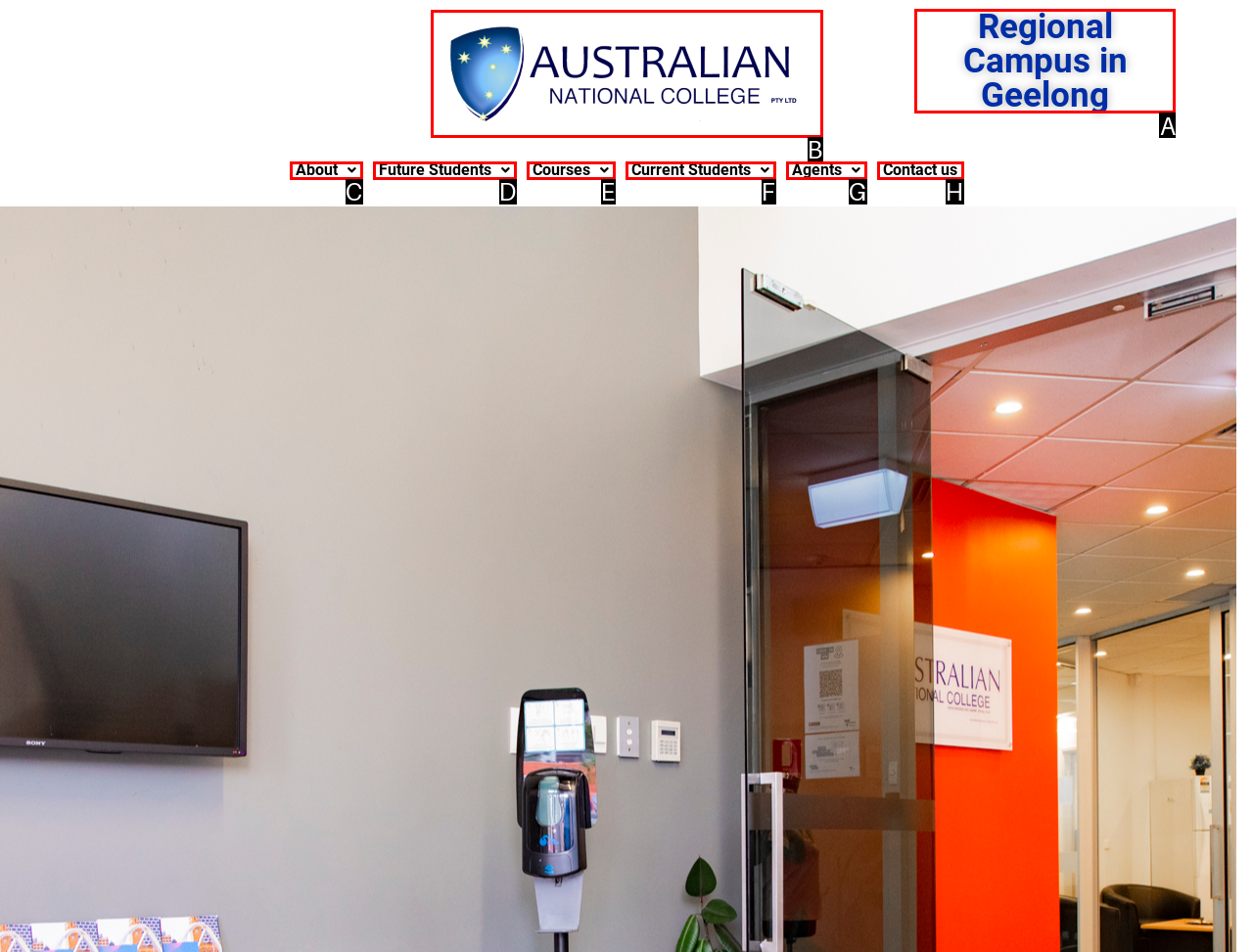Determine the letter of the element to click to accomplish this task: View Regional Campus in Geelong. Respond with the letter.

A